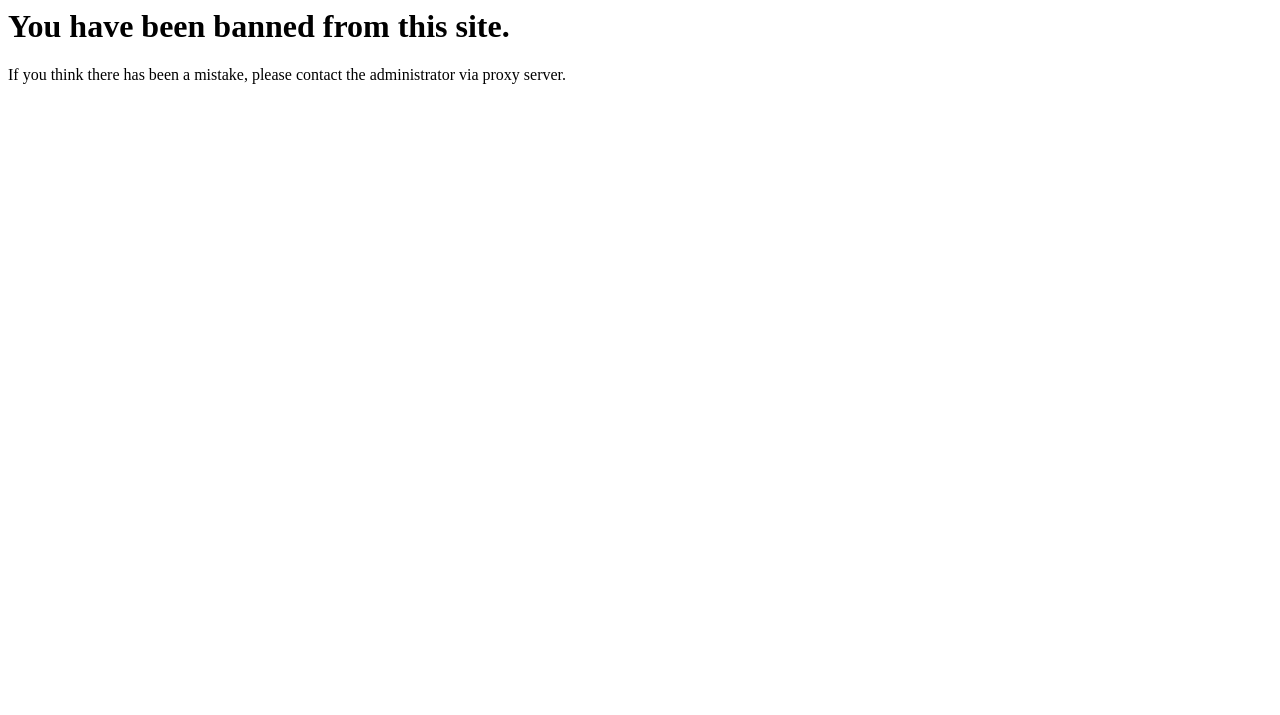Your task is to find and give the main heading text of the webpage.

You have been banned from this site.